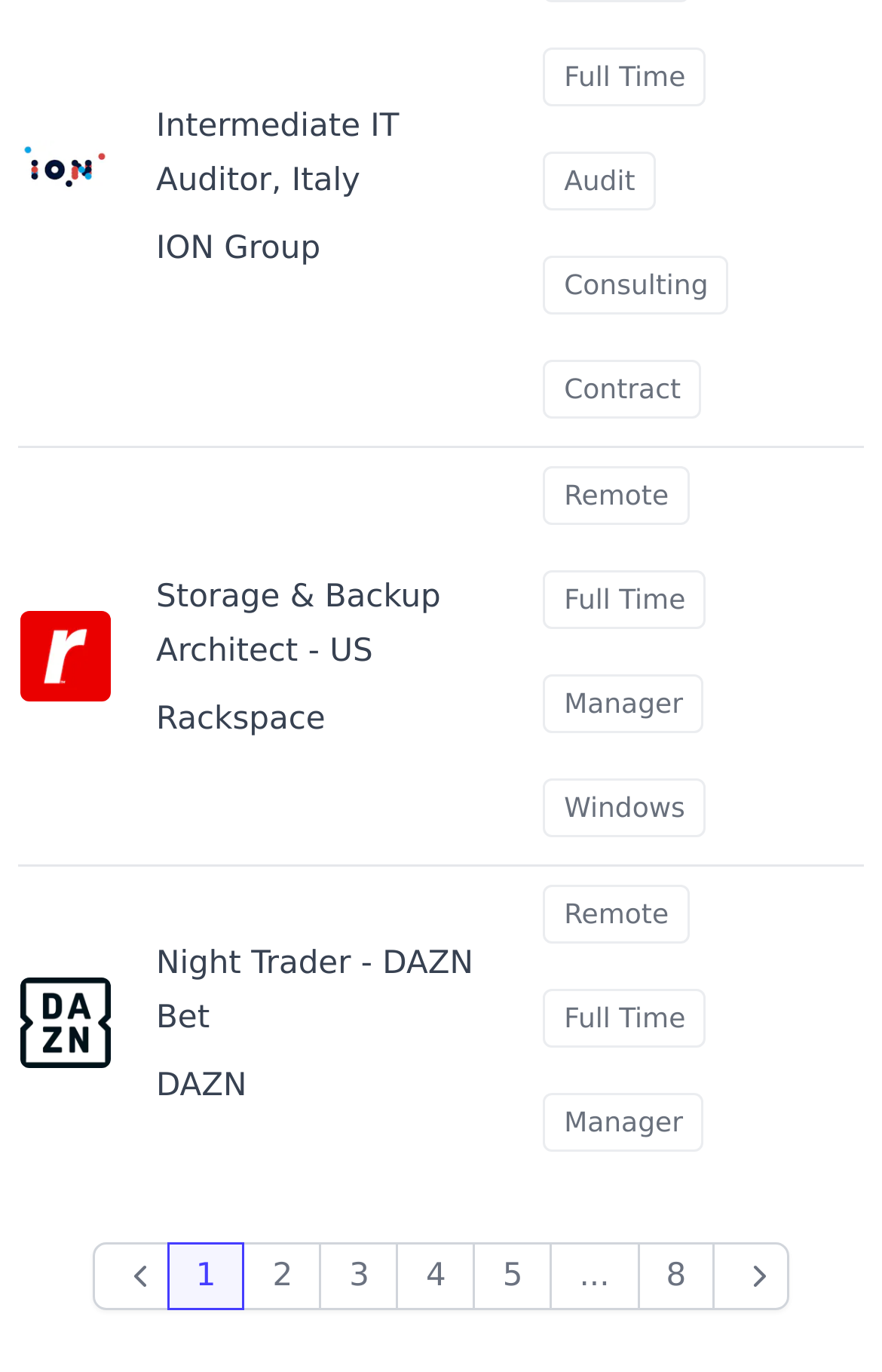Reply to the question with a single word or phrase:
What is the company name of the first job listing?

ION Group